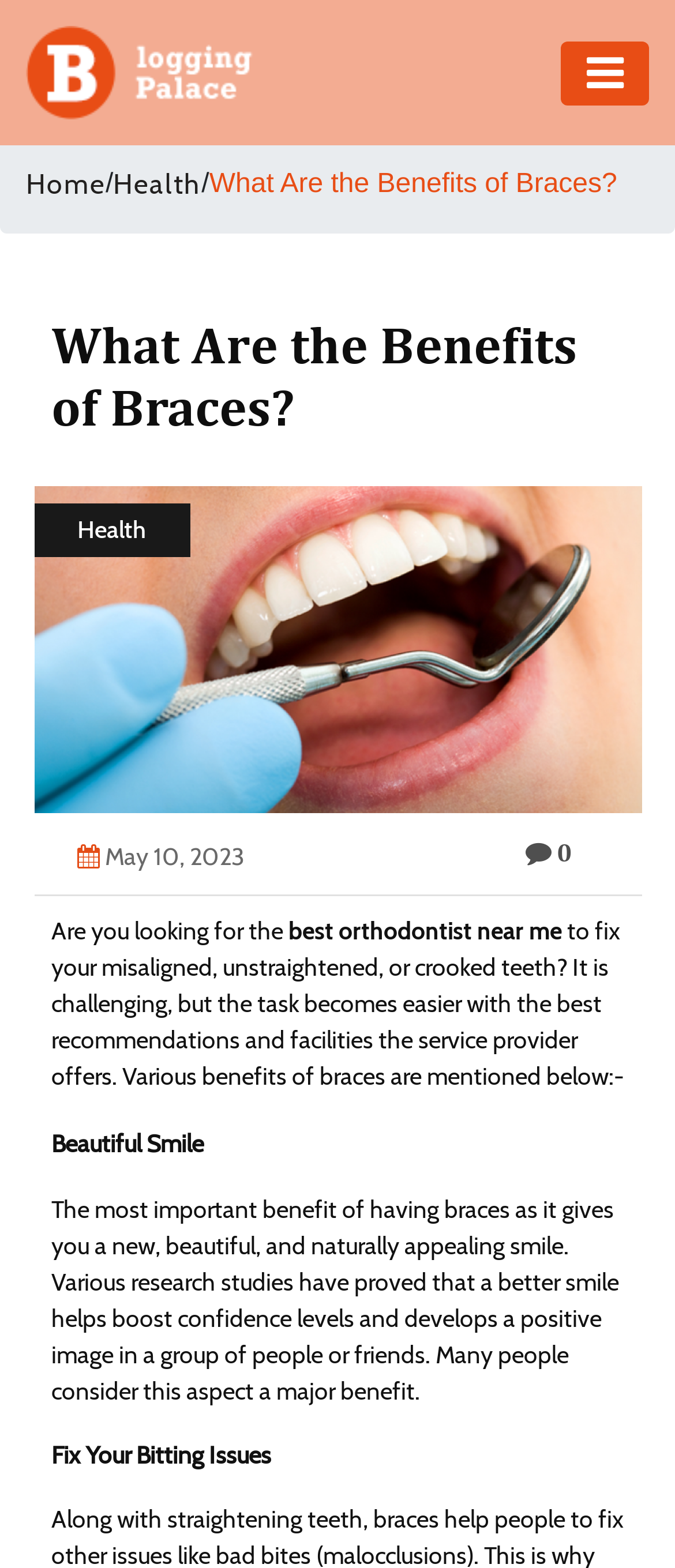Specify the bounding box coordinates for the region that must be clicked to perform the given instruction: "go to Home".

[0.038, 0.105, 0.156, 0.132]